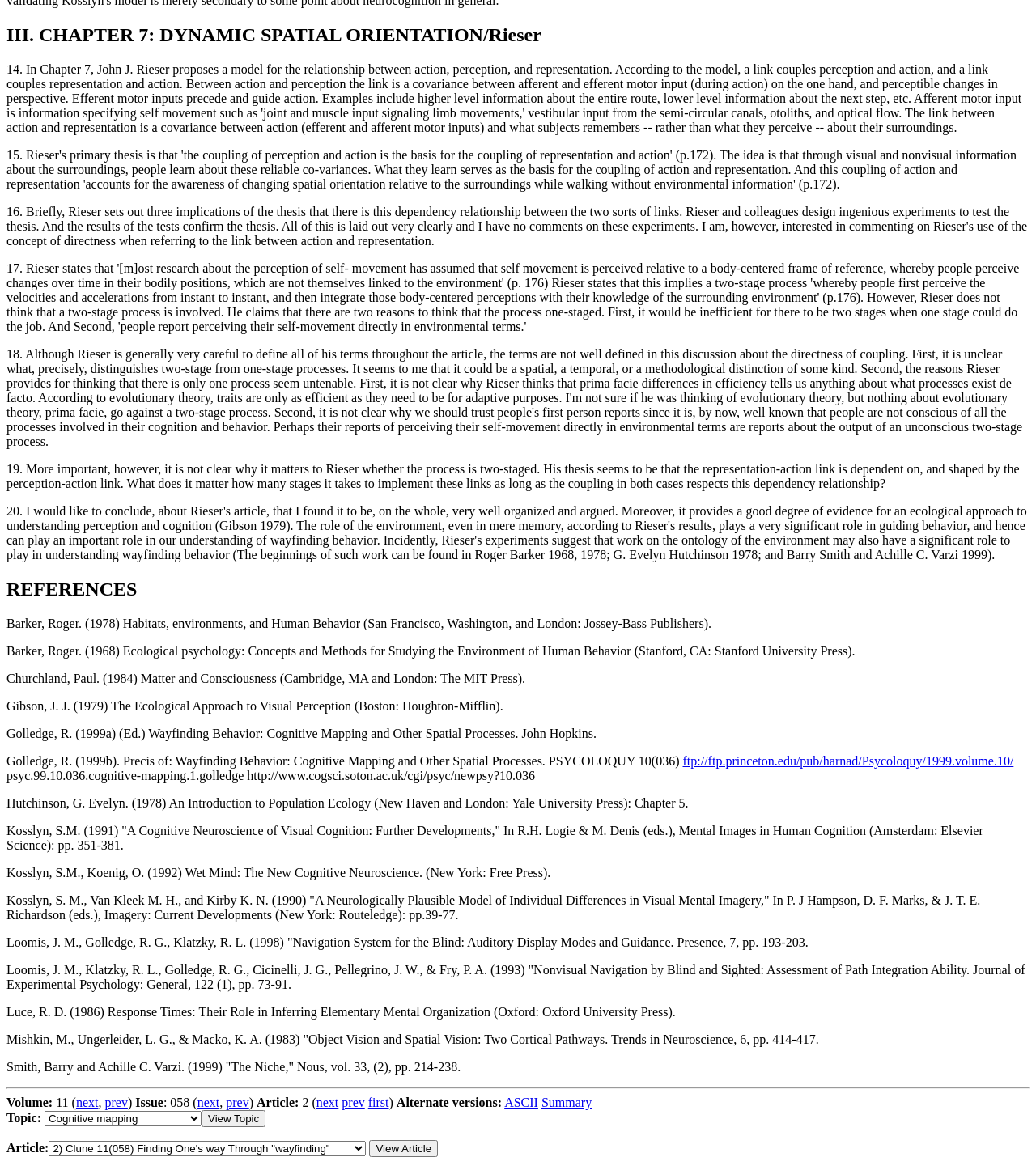From the webpage screenshot, identify the region described by parent_node: Topic: name="submit" value="View Topic". Provide the bounding box coordinates as (top-left x, top-left y, bottom-right x, bottom-right y), with each value being a floating point number between 0 and 1.

[0.195, 0.949, 0.256, 0.963]